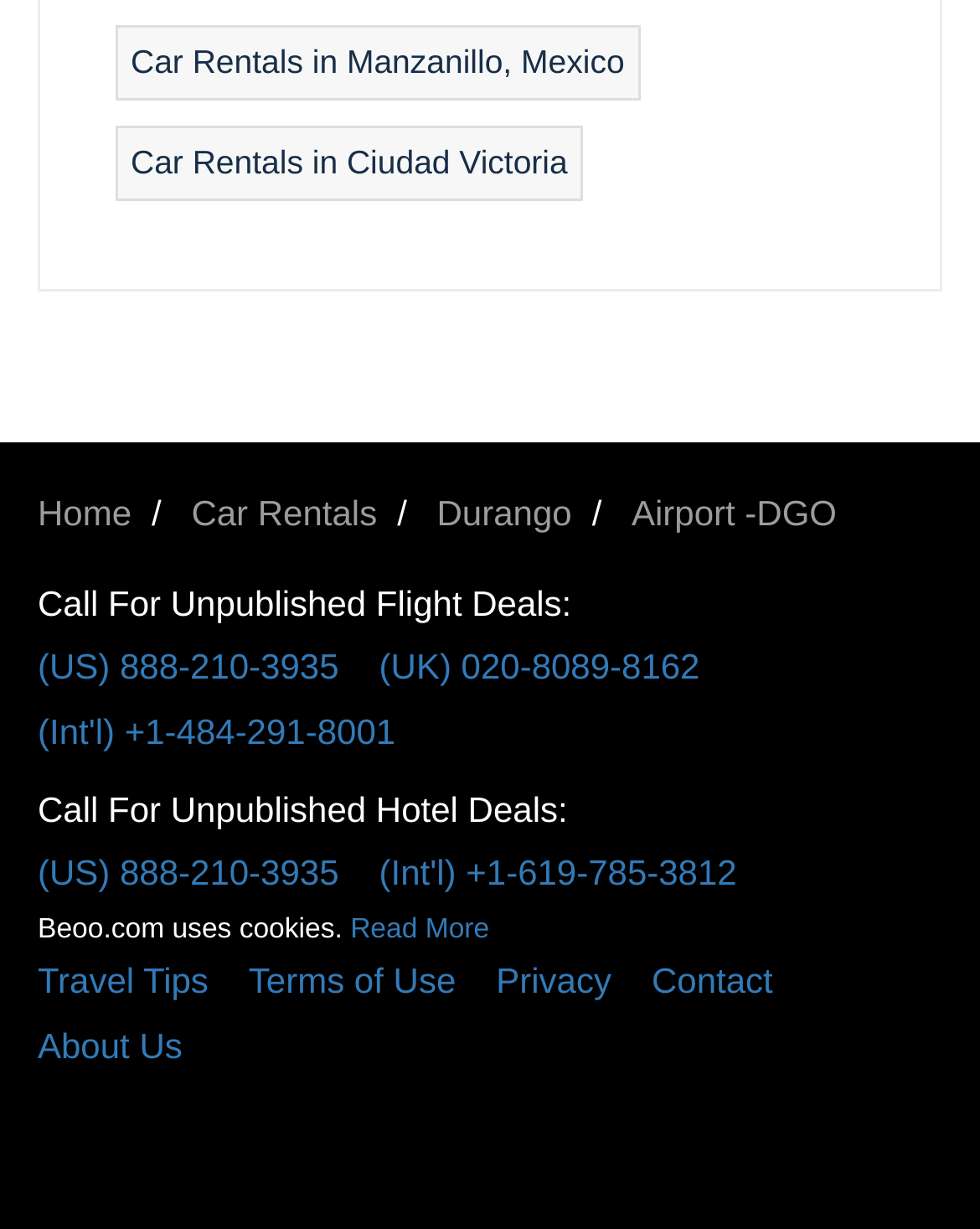What is the purpose of the website?
Look at the image and provide a short answer using one word or a phrase.

Travel booking